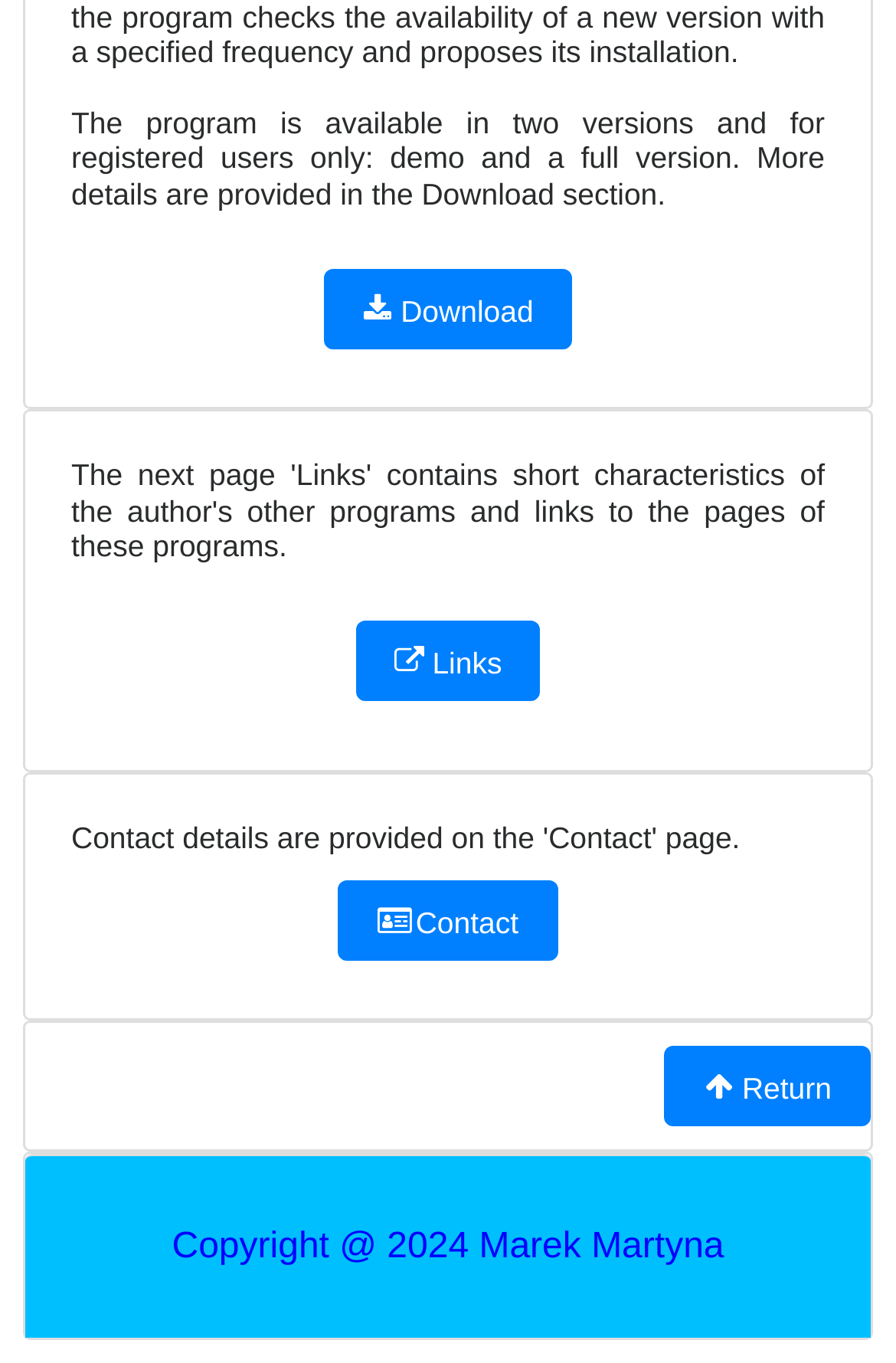Identify the coordinates of the bounding box for the element described below: "Download". Return the coordinates as four float numbers between 0 and 1: [left, top, right, bottom].

[0.405, 0.216, 0.595, 0.241]